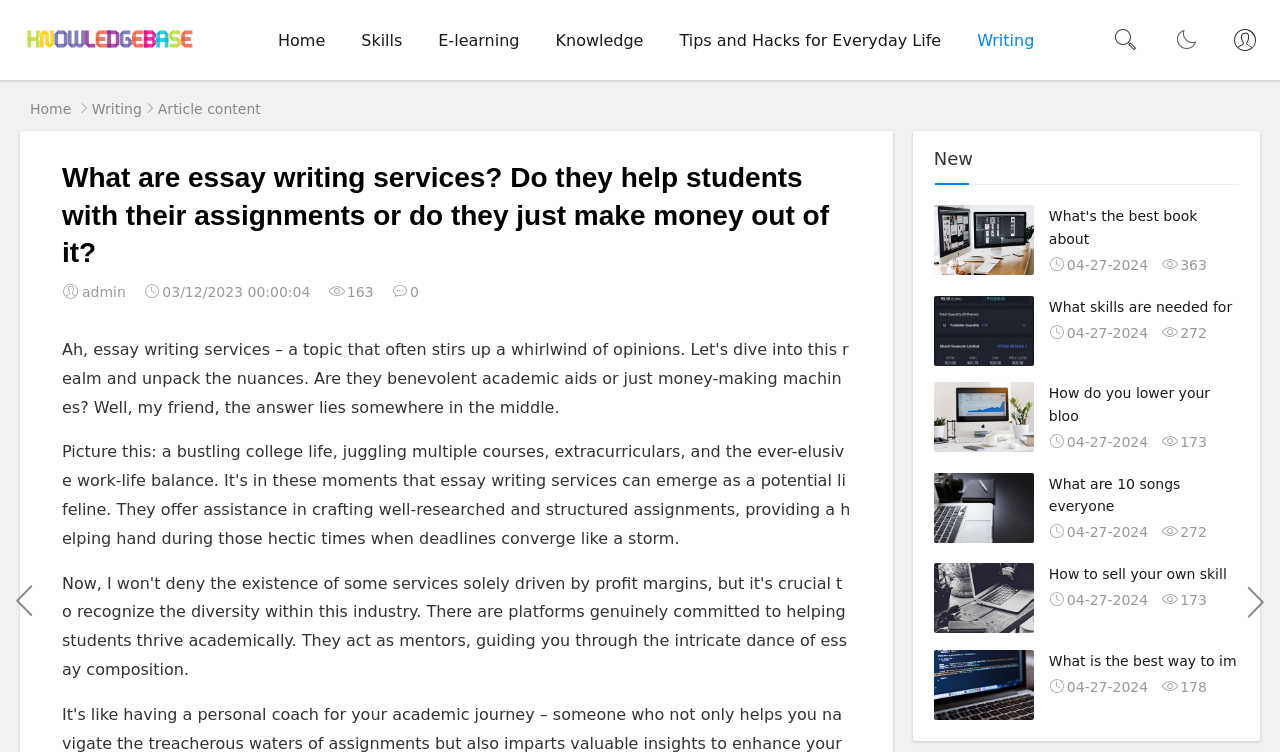Extract the main title from the webpage and generate its text.

What are essay writing services? Do they help students with their assignments or do they just make money out of it?